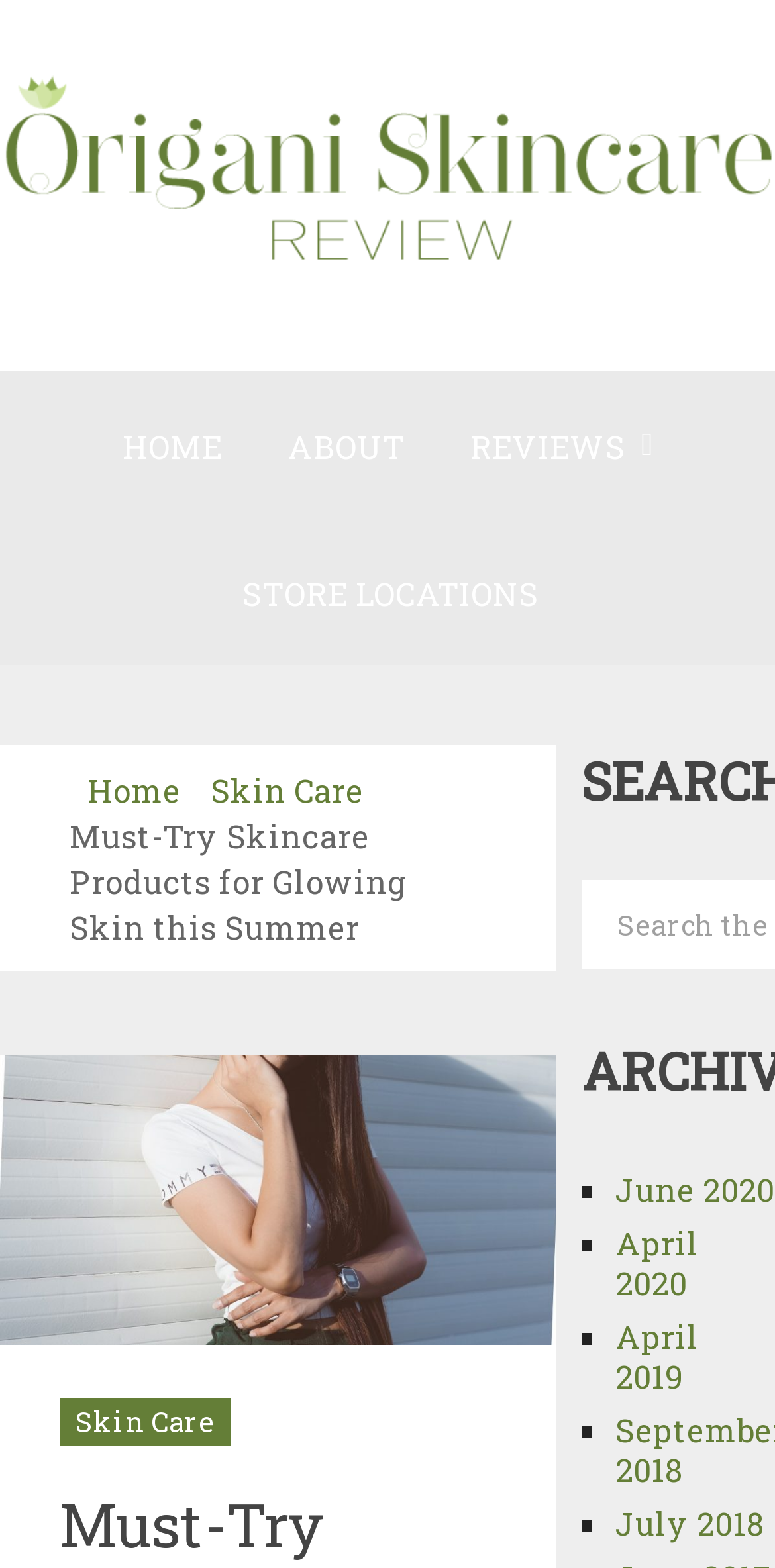Determine the bounding box coordinates of the element's region needed to click to follow the instruction: "Click the Origani Philippines Skincare Reviews link". Provide these coordinates as four float numbers between 0 and 1, formatted as [left, top, right, bottom].

[0.0, 0.044, 1.0, 0.168]